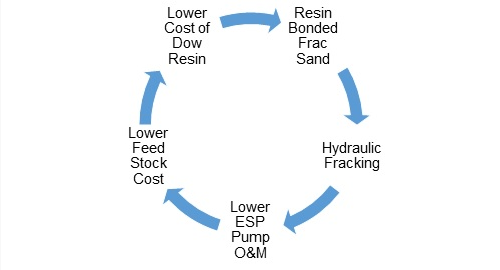Provide a comprehensive description of the image.

The image illustrates a circular flowchart highlighting the key components of the Most Profitable Market (MPM) Program in the oil and gas industry, particularly focusing on hydraulic fracturing. It presents interconnected factors that influence cost efficiency and operational management. 

Key elements include:
- **Lower Cost of Dow Resin**: This signifies the economic benefits derived from utilizing Dow's resin, which plays a crucial role in improving the performance of fracturing operations.
- **Lower Feed Stock Cost**: Emphasizes the reduction in raw material expenses, contributing to overall cost savings in production.
- **Lower ESP Pump O&M (Operations and Maintenance)**: Highlights the cost-effectiveness and longevity of electric submersible pumps when resin-coated sands are used, reducing maintenance needs.
- **Resin Bonded Frac Sand**: Represents the technological advancement marrying sand with resin, enhancing the effectiveness of hydraulic fracturing.
- **Hydraulic Fracking**: Central to the process, this term encapsulates the method of extracting oil and gas, emphasized by its importance in the cycle.

This visual representation succinctly captures the holistic approach of the MPM Program, illustrating how these elements synergistically work to lower costs and improve operational efficiency in the oil extraction industry.